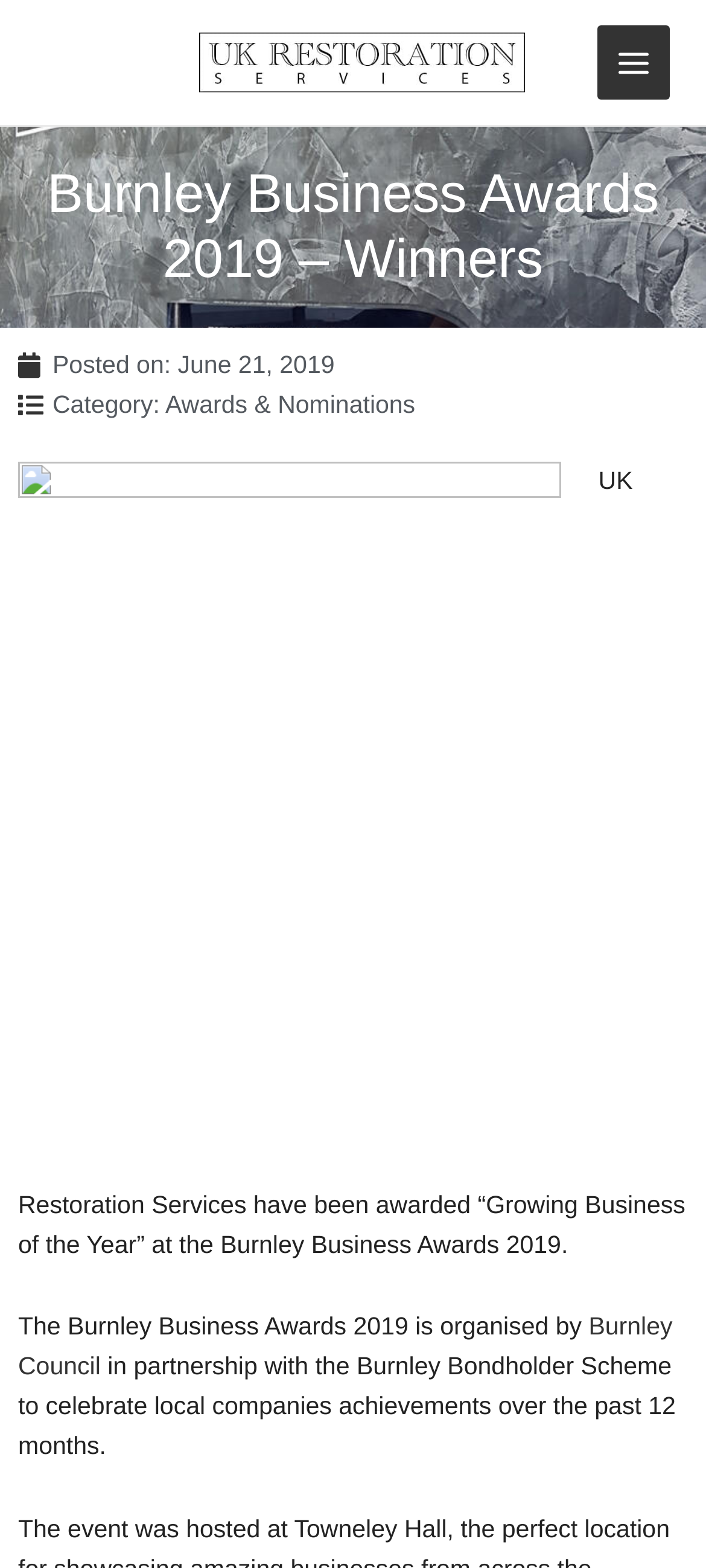What category is the award under?
Using the information presented in the image, please offer a detailed response to the question.

The answer can be found in the link element with the text 'Awards & Nominations' which is part of the sentence 'Category: Awards & Nominations'.